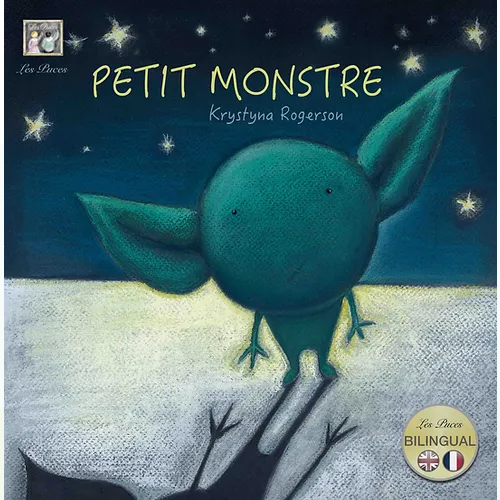Look at the image and write a detailed answer to the question: 
What is the background of the cover design?

The caption describes the background of the cover design as a 'dreamy night sky' with 'stars twinkling in the background', creating a whimsical atmosphere.